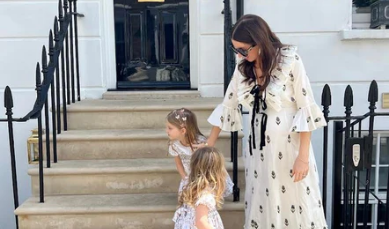What is the color of the girls' outfits?
Answer the question with as much detail as you can, using the image as a reference.

The caption describes the girls as wearing 'cute, light-colored outfits', indicating that their clothing is of a light or pale color.